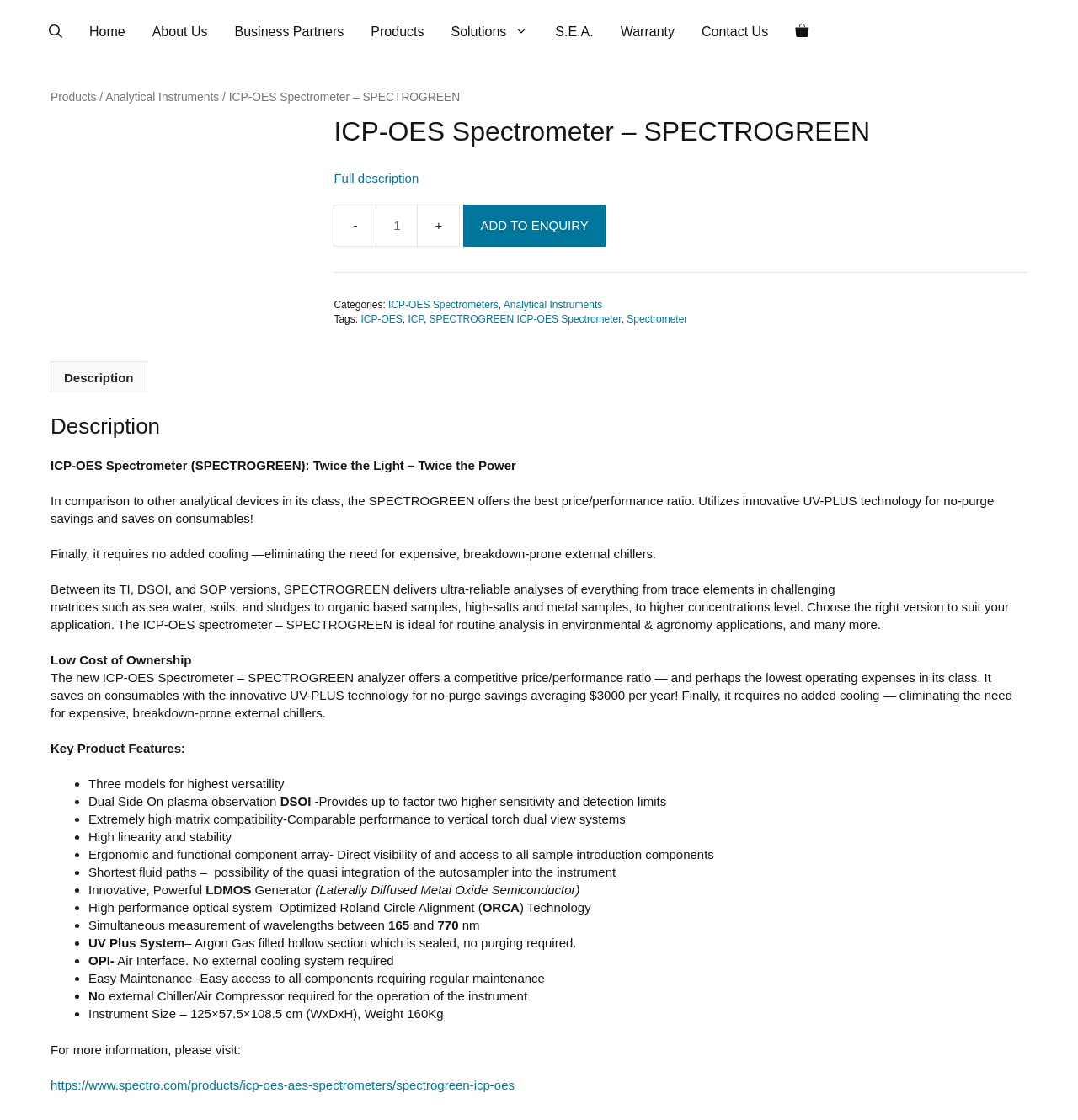Answer with a single word or phrase: 
What is the product name?

SPECTROGREEN